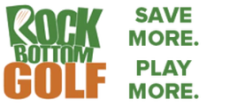Describe thoroughly the contents of the image.

The image features the logo of "Rock Bottom Golf," prominently displaying its vibrant branding. The text is arranged with "ROCK" in bold green letters, followed by "BOTTOM" in a striking orange, and capped with "GOLF" in a bold green as well. Accompanying the logo, the catchy slogan is split into two lines: "SAVE MORE." and "PLAY MORE." This slogan emphasizes the brand's commitment to providing affordable golf products while encouraging more enjoyment and participation in the sport. The overall design is eye-catching, reinforcing the brand's focus on value and engagement within the golfing community.